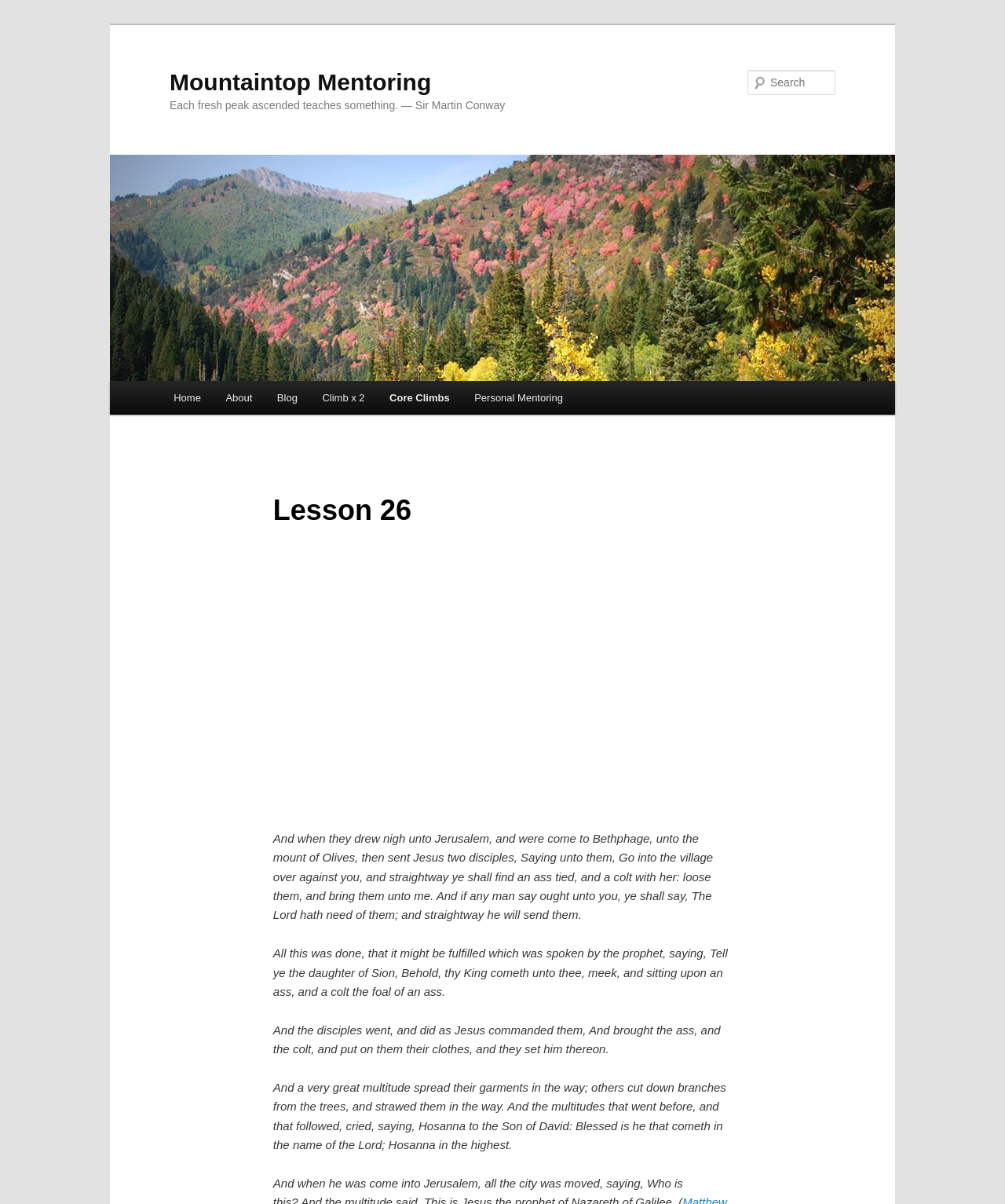Determine the bounding box coordinates of the area to click in order to meet this instruction: "Click the 'Request Info' button".

None